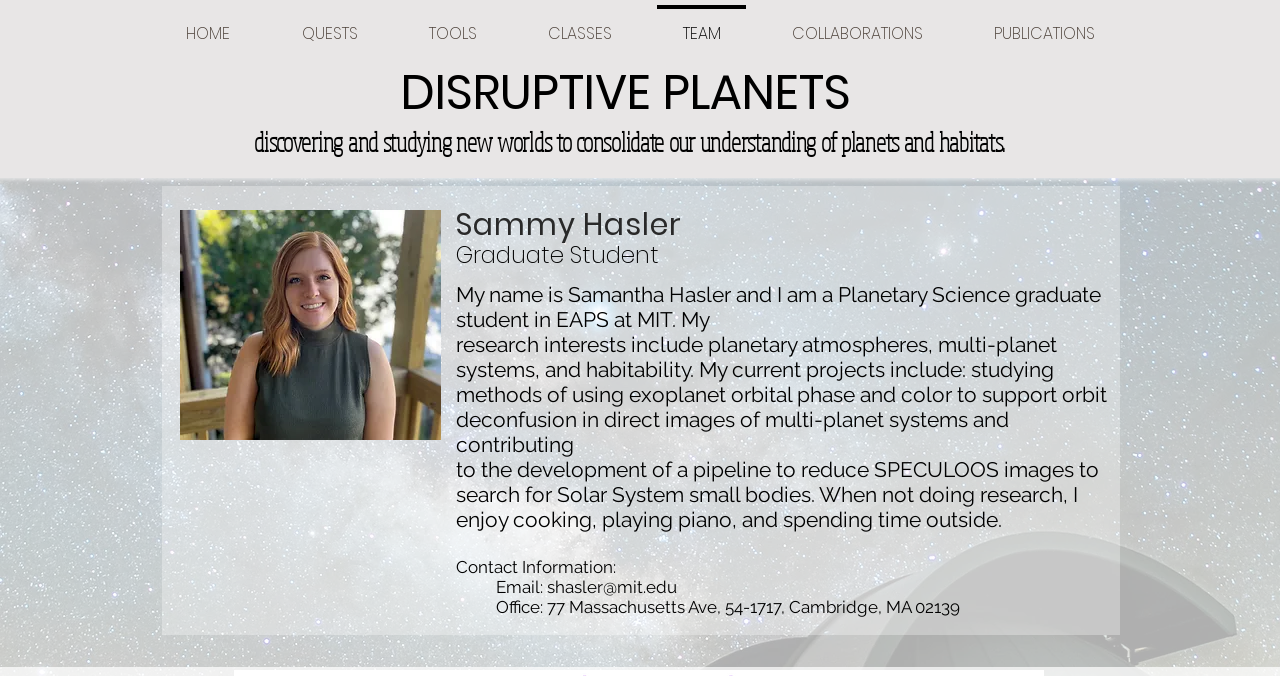Provide a brief response using a word or short phrase to this question:
What is the name of the person on this webpage?

Sammy Hasler